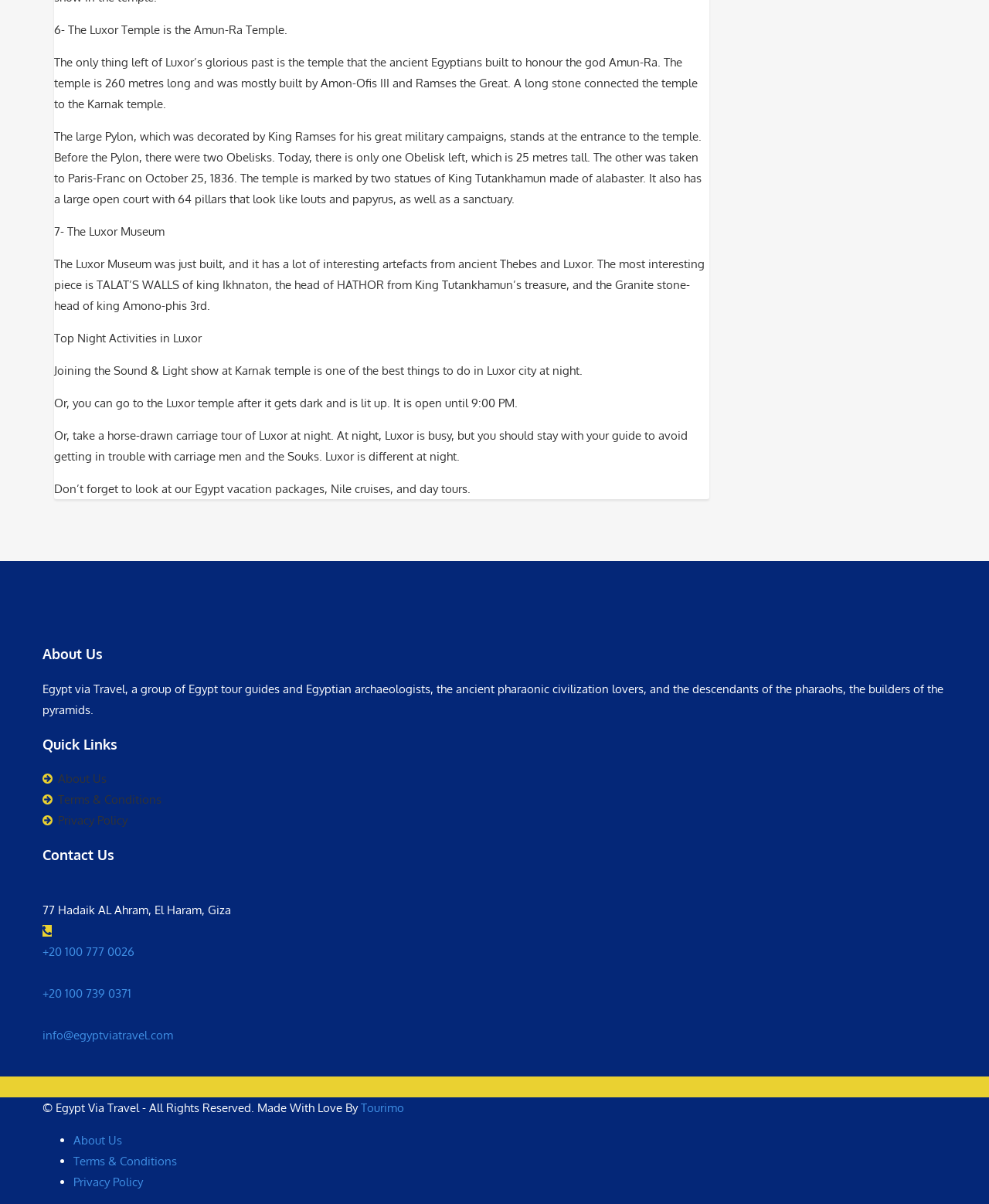Using the description: "Privacy Policy", identify the bounding box of the corresponding UI element in the screenshot.

[0.074, 0.976, 0.145, 0.989]